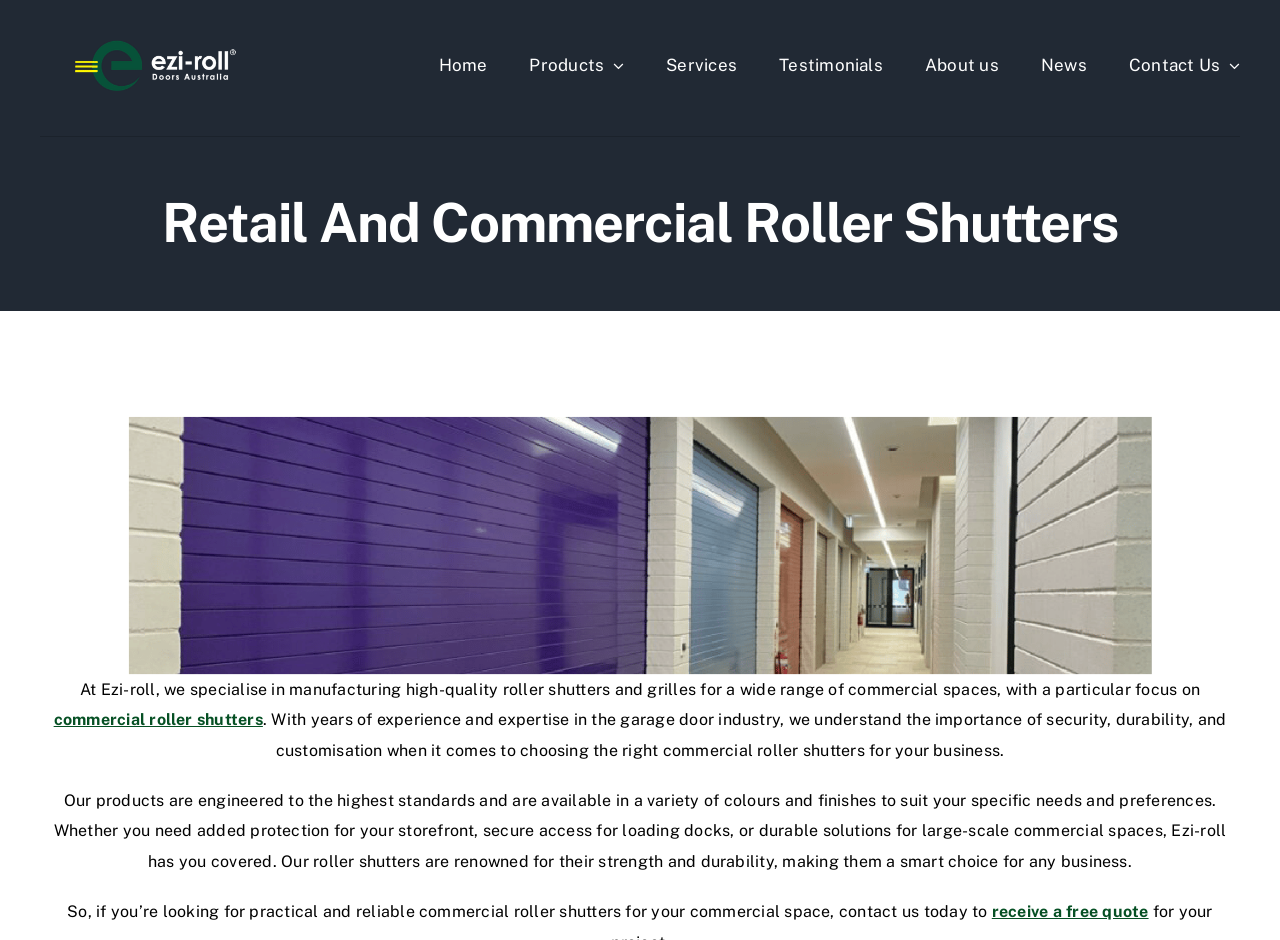Refer to the image and provide an in-depth answer to the question:
What type of products does Ezi-roll specialize in?

Based on the webpage content, Ezi-roll specializes in manufacturing high-quality roller shutters and grilles for a wide range of commercial spaces, as stated in the paragraph 'At Ezi-roll, we specialise in manufacturing high-quality roller shutters and grilles...'.